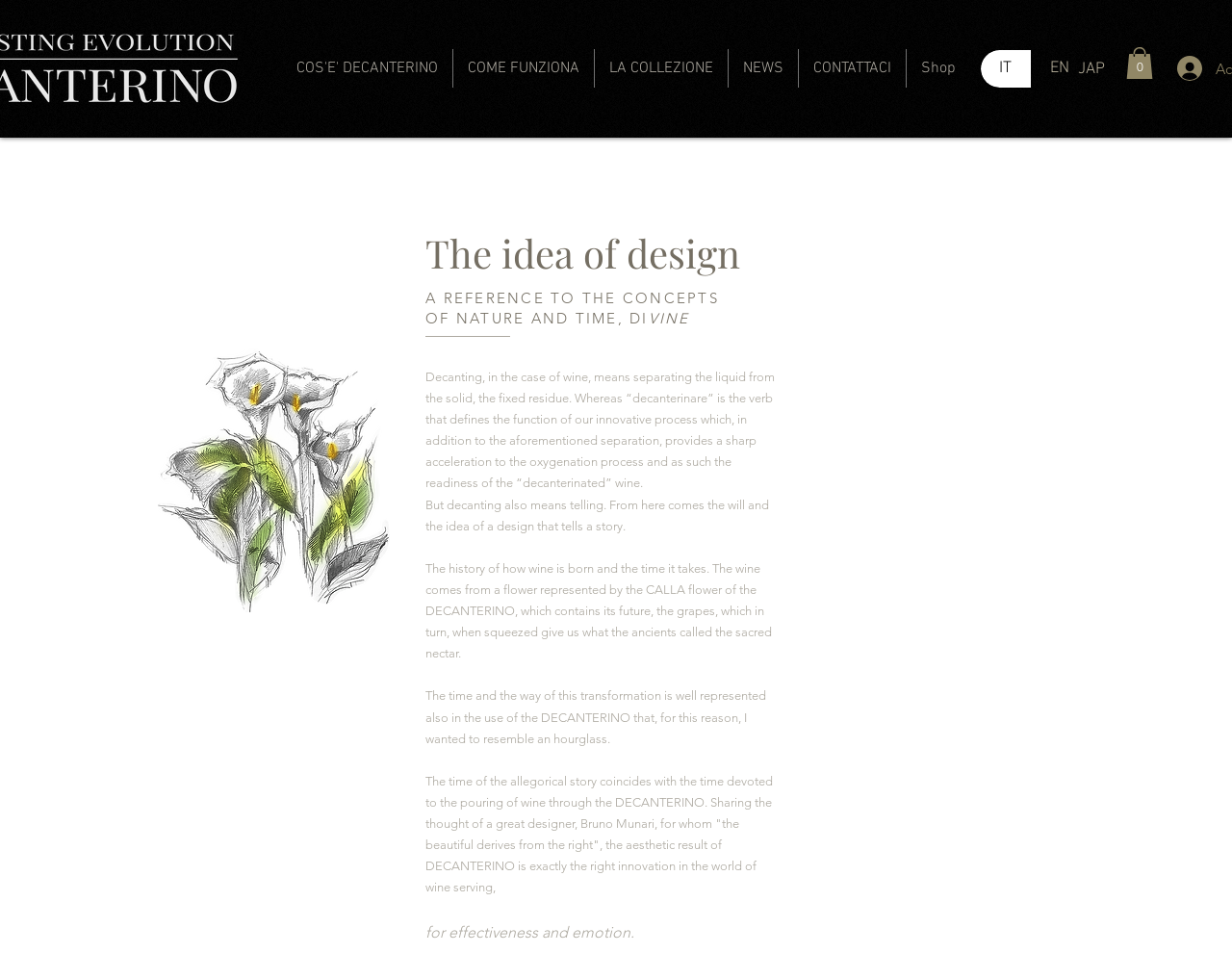Find the bounding box coordinates of the clickable element required to execute the following instruction: "Open the 'Shop'". Provide the coordinates as four float numbers between 0 and 1, i.e., [left, top, right, bottom].

[0.736, 0.05, 0.788, 0.089]